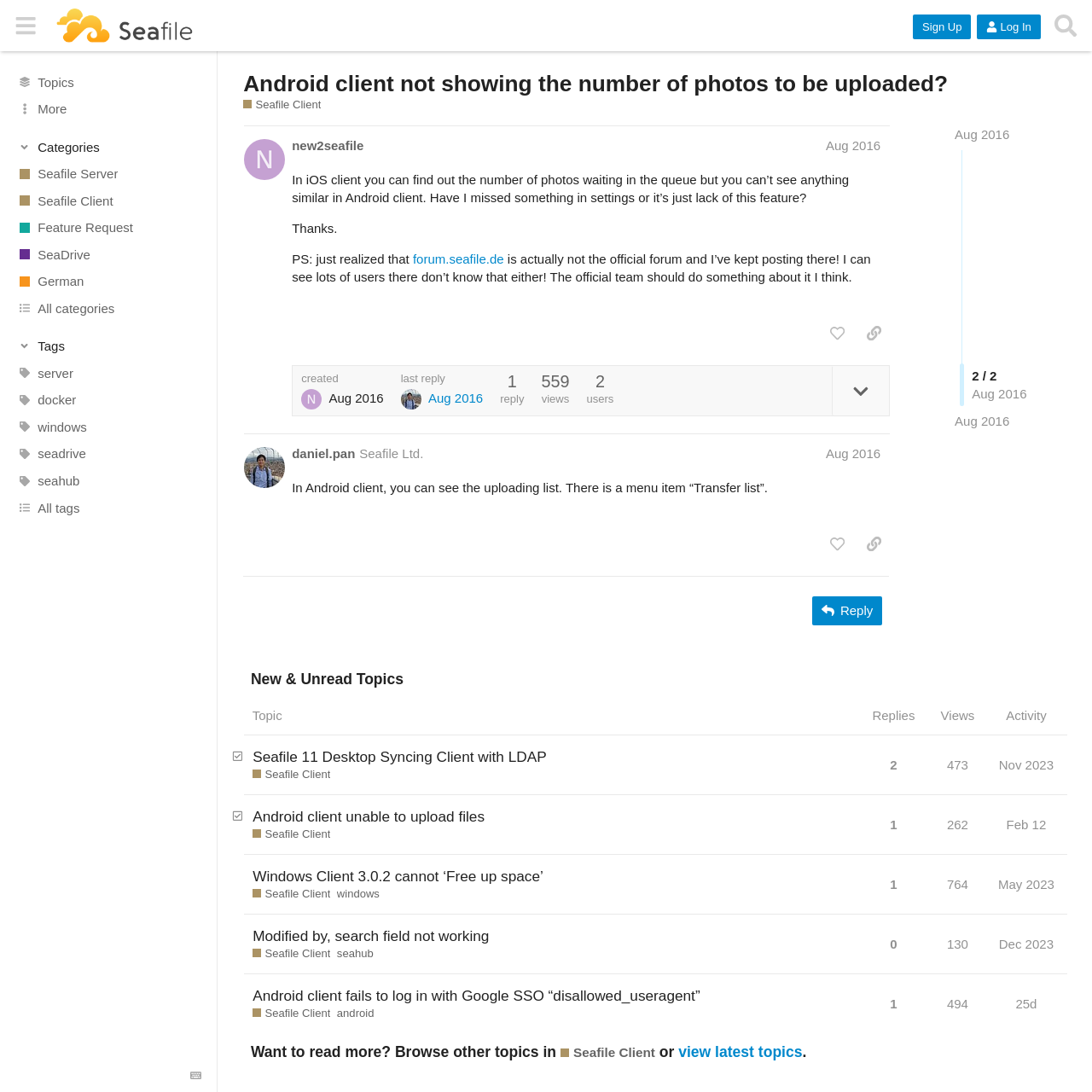Determine the bounding box coordinates of the section to be clicked to follow the instruction: "Contact us through 'E-mail: info@bubbletea.ca'". The coordinates should be given as four float numbers between 0 and 1, formatted as [left, top, right, bottom].

None